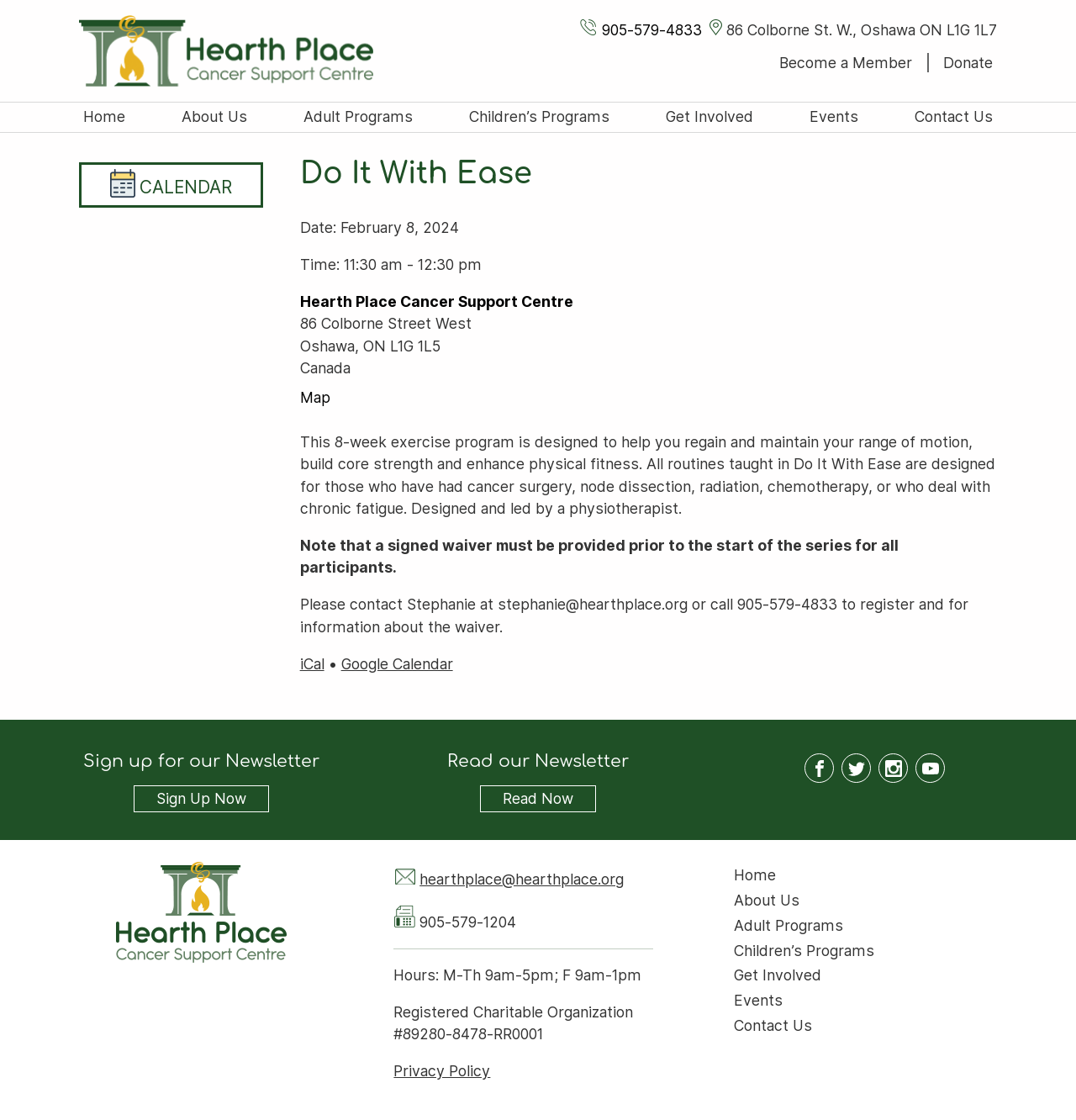Find the bounding box coordinates of the element you need to click on to perform this action: 'Visit the Facebook page'. The coordinates should be represented by four float values between 0 and 1, in the format [left, top, right, bottom].

[0.748, 0.672, 0.775, 0.699]